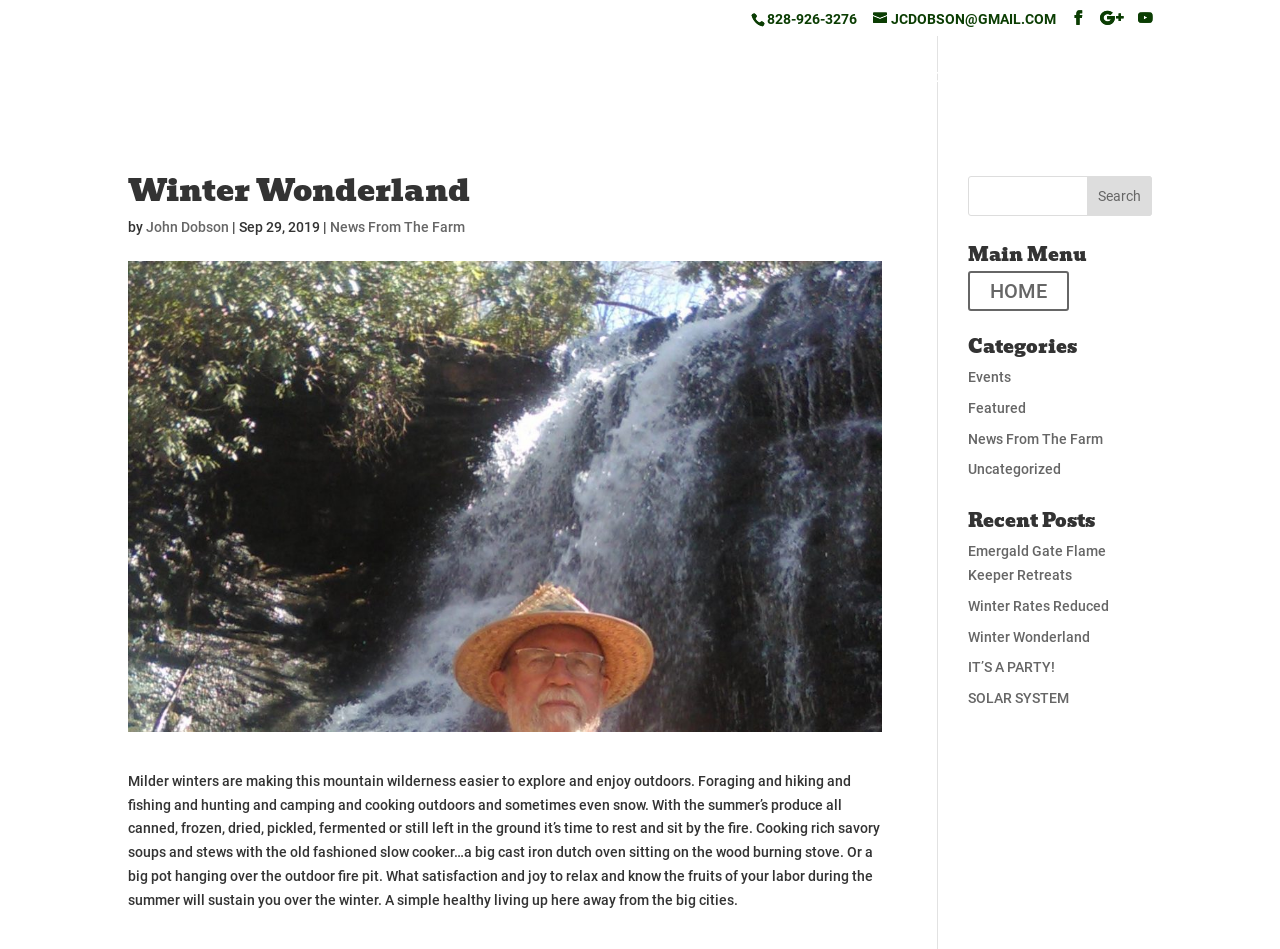Utilize the information from the image to answer the question in detail:
What is the phone number of John Dobson?

I found the phone number by looking at the static text element with the content '828-926-3276' located at the top of the webpage.